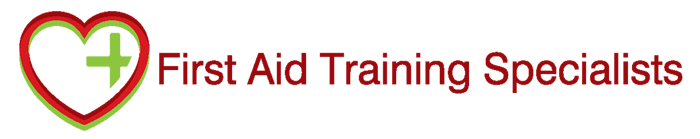Carefully observe the image and respond to the question with a detailed answer:
What color is the text of the logo?

The text 'First Aid Training Specialists' is featured in a bold, red font that conveys trust and professionalism, which is part of the logo design.